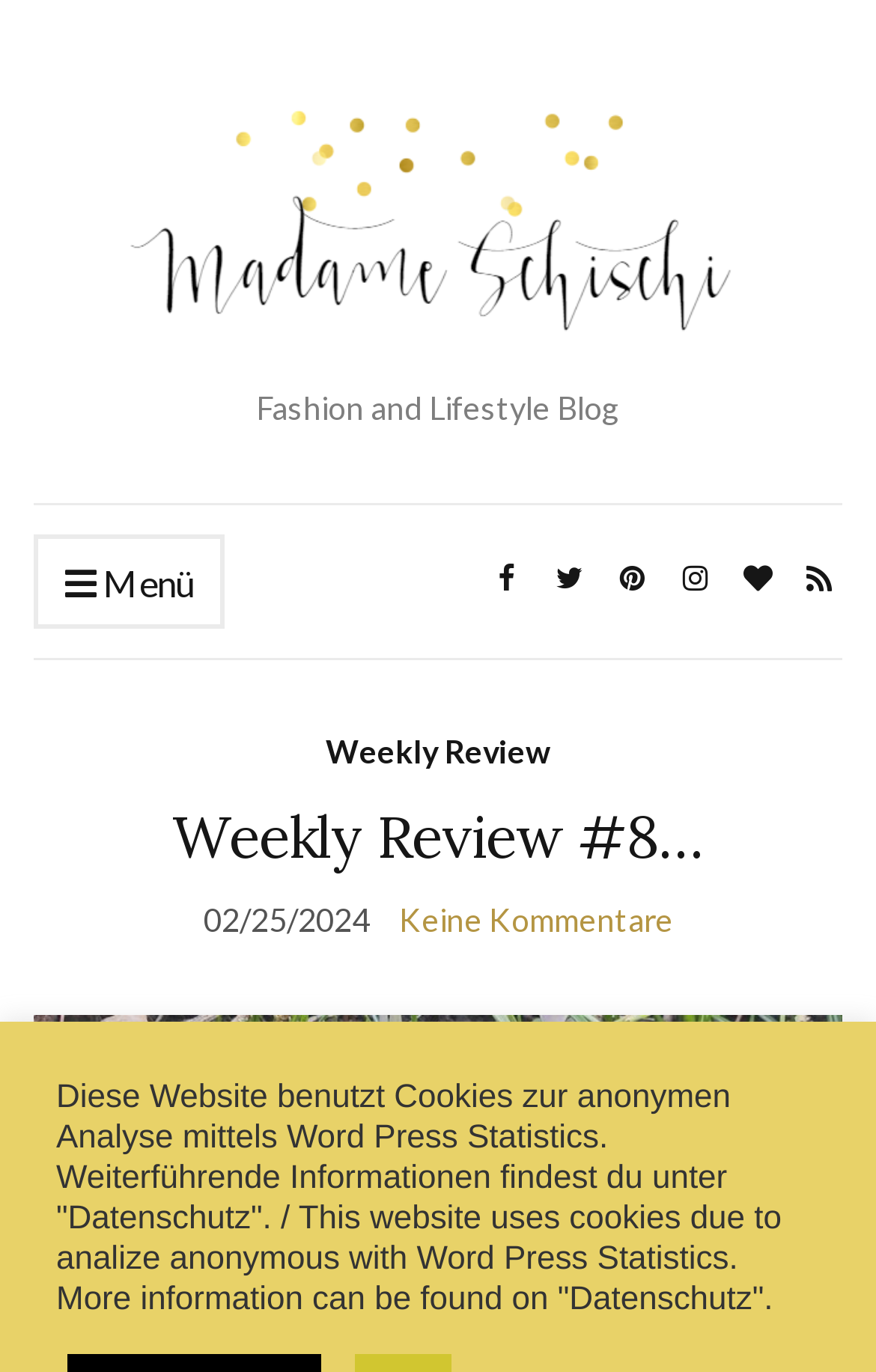Given the following UI element description: "Weekly Review", find the bounding box coordinates in the webpage screenshot.

[0.372, 0.529, 0.628, 0.567]